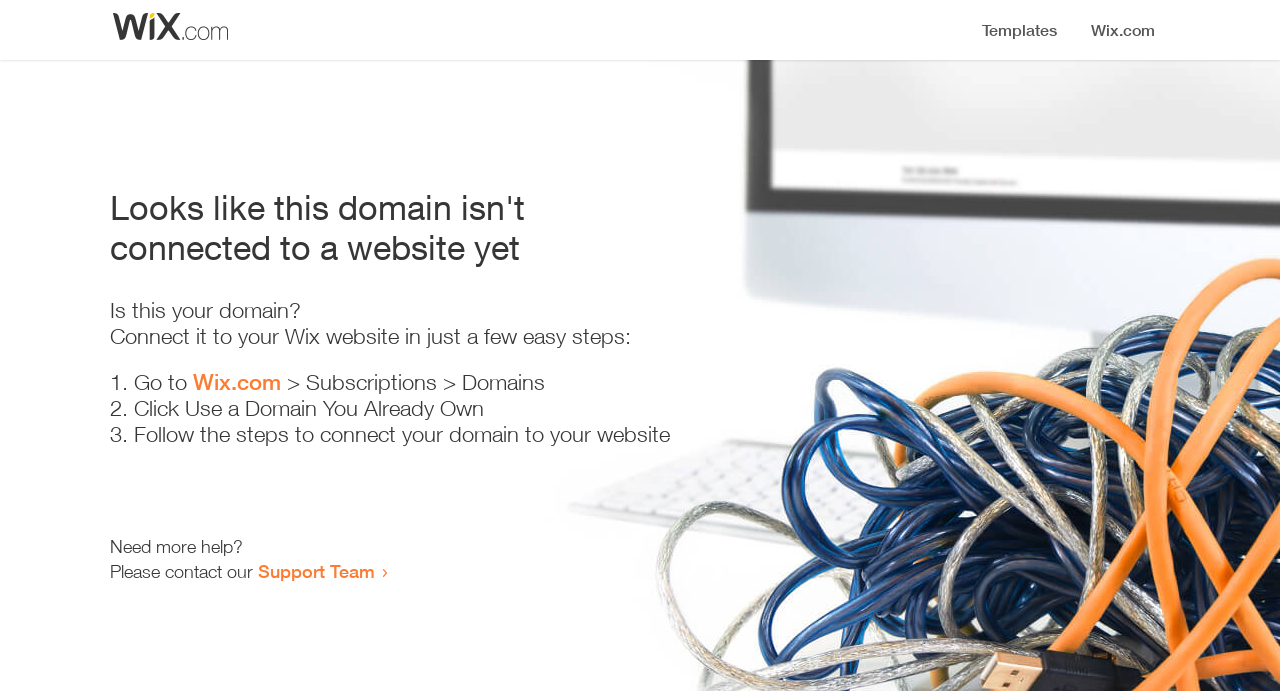Using the element description Support Team, predict the bounding box coordinates for the UI element. Provide the coordinates in (top-left x, top-left y, bottom-right x, bottom-right y) format with values ranging from 0 to 1.

[0.202, 0.81, 0.293, 0.842]